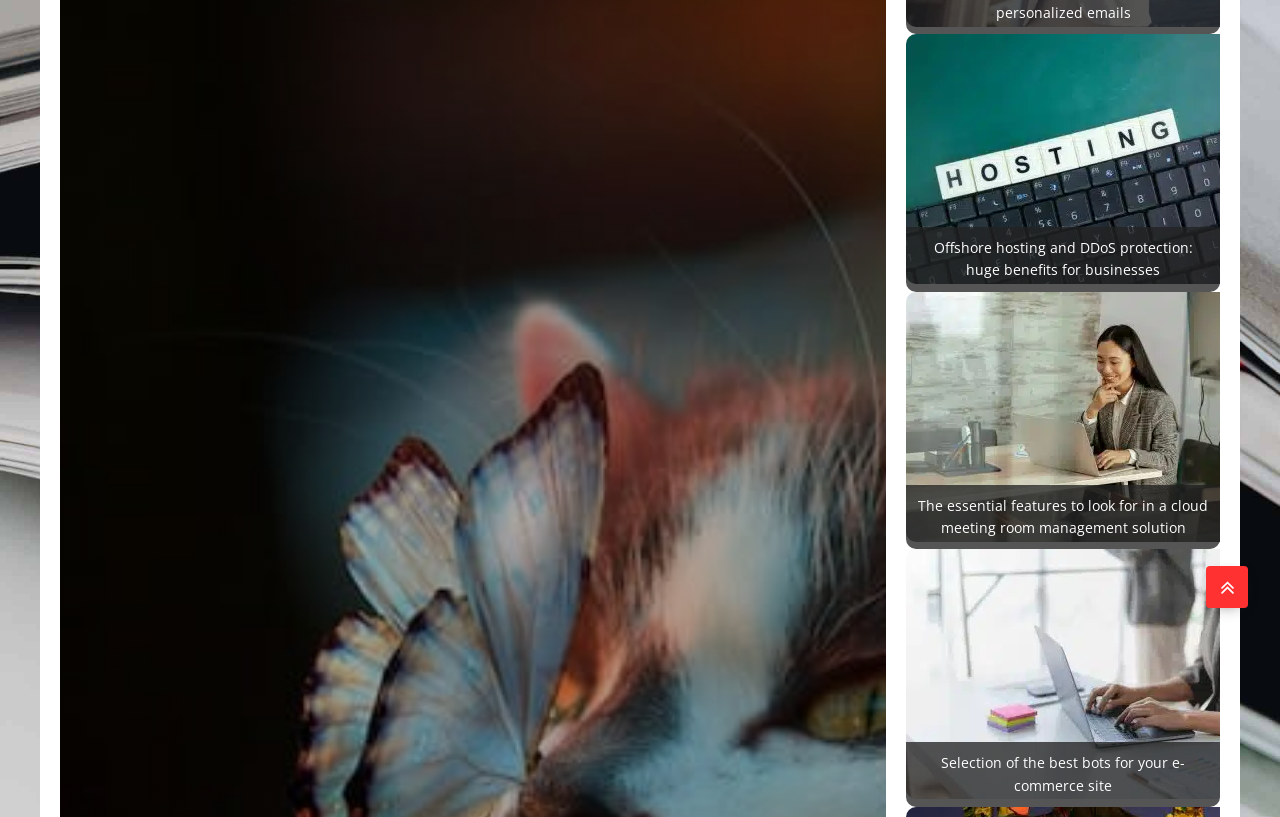Determine the bounding box for the HTML element described here: "parent_node: Copyright 2024". The coordinates should be given as [left, top, right, bottom] with each number being a float between 0 and 1.

[0.942, 0.693, 0.975, 0.744]